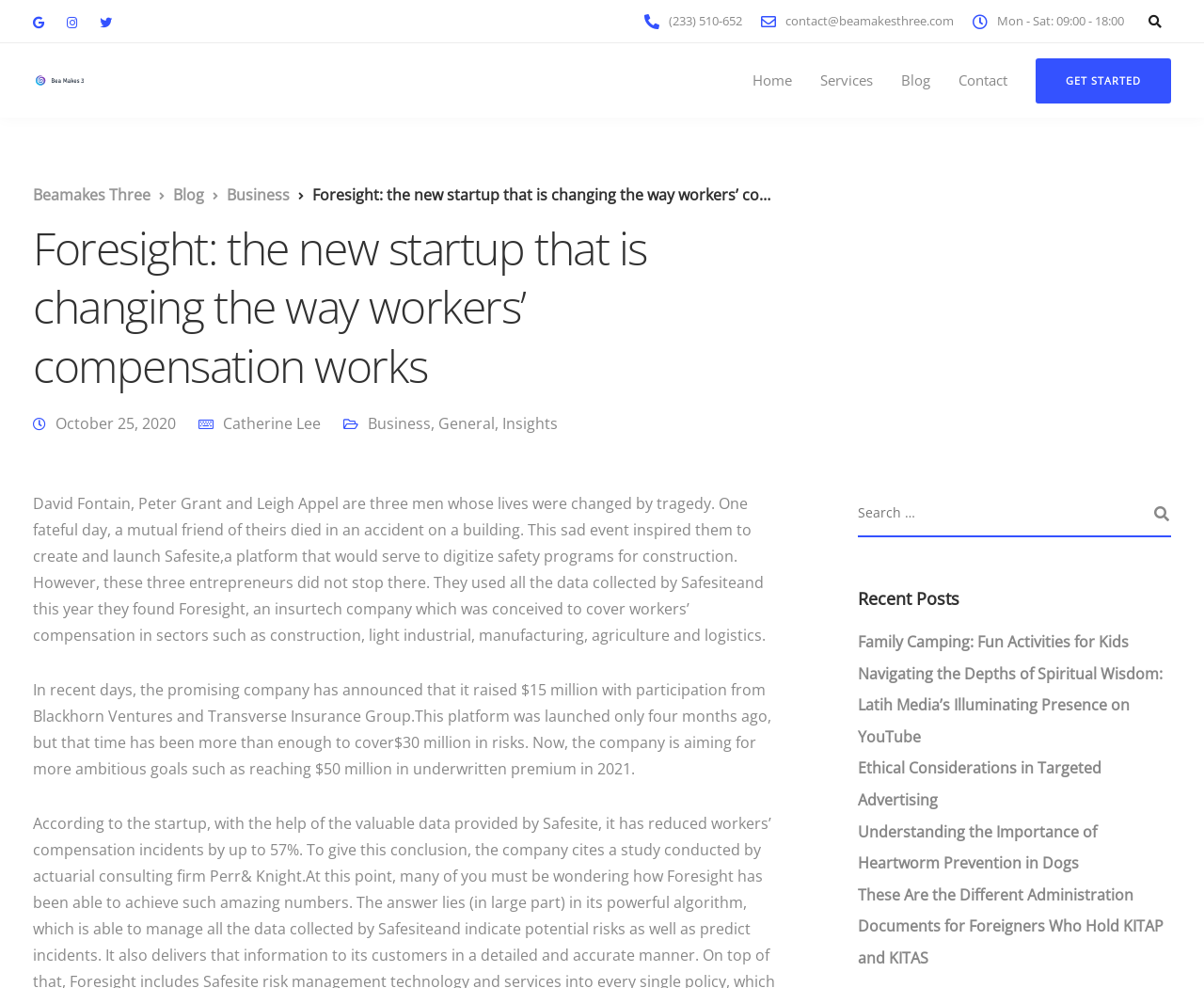Find the bounding box of the UI element described as: "Singapore Company Incorporation Consultants". The bounding box coordinates should be given as four float values between 0 and 1, i.e., [left, top, right, bottom].

[0.754, 0.67, 0.972, 0.724]